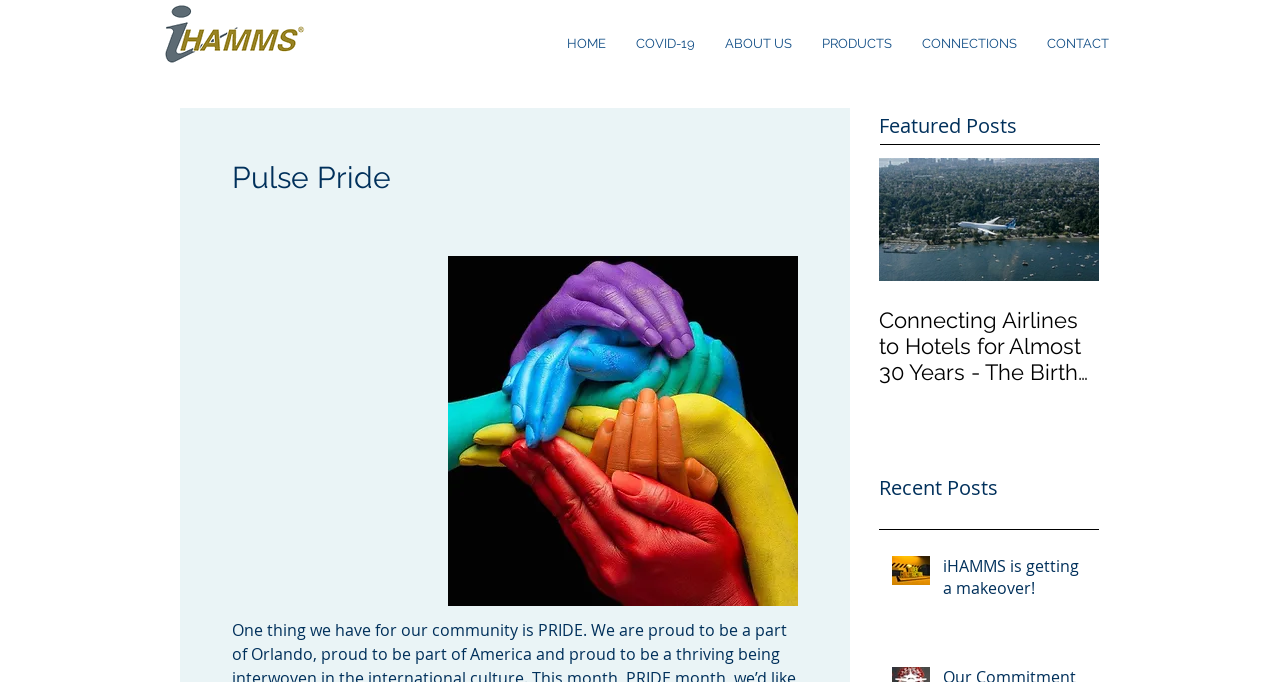Give a one-word or phrase response to the following question: What is the name of the website?

Pulse Pride